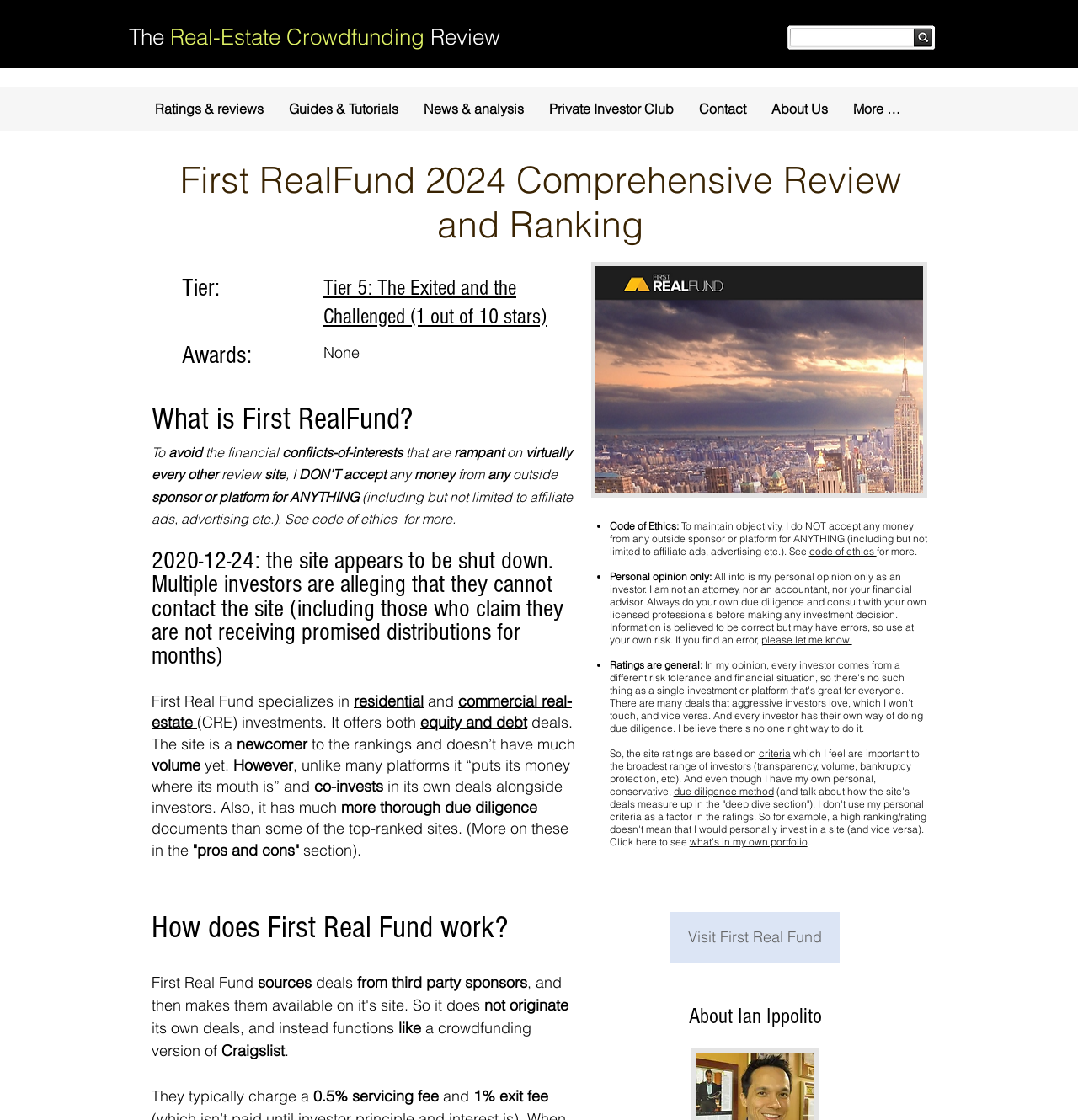Pinpoint the bounding box coordinates of the clickable area needed to execute the instruction: "Explore residential real-estate investments". The coordinates should be specified as four float numbers between 0 and 1, i.e., [left, top, right, bottom].

[0.328, 0.617, 0.393, 0.635]